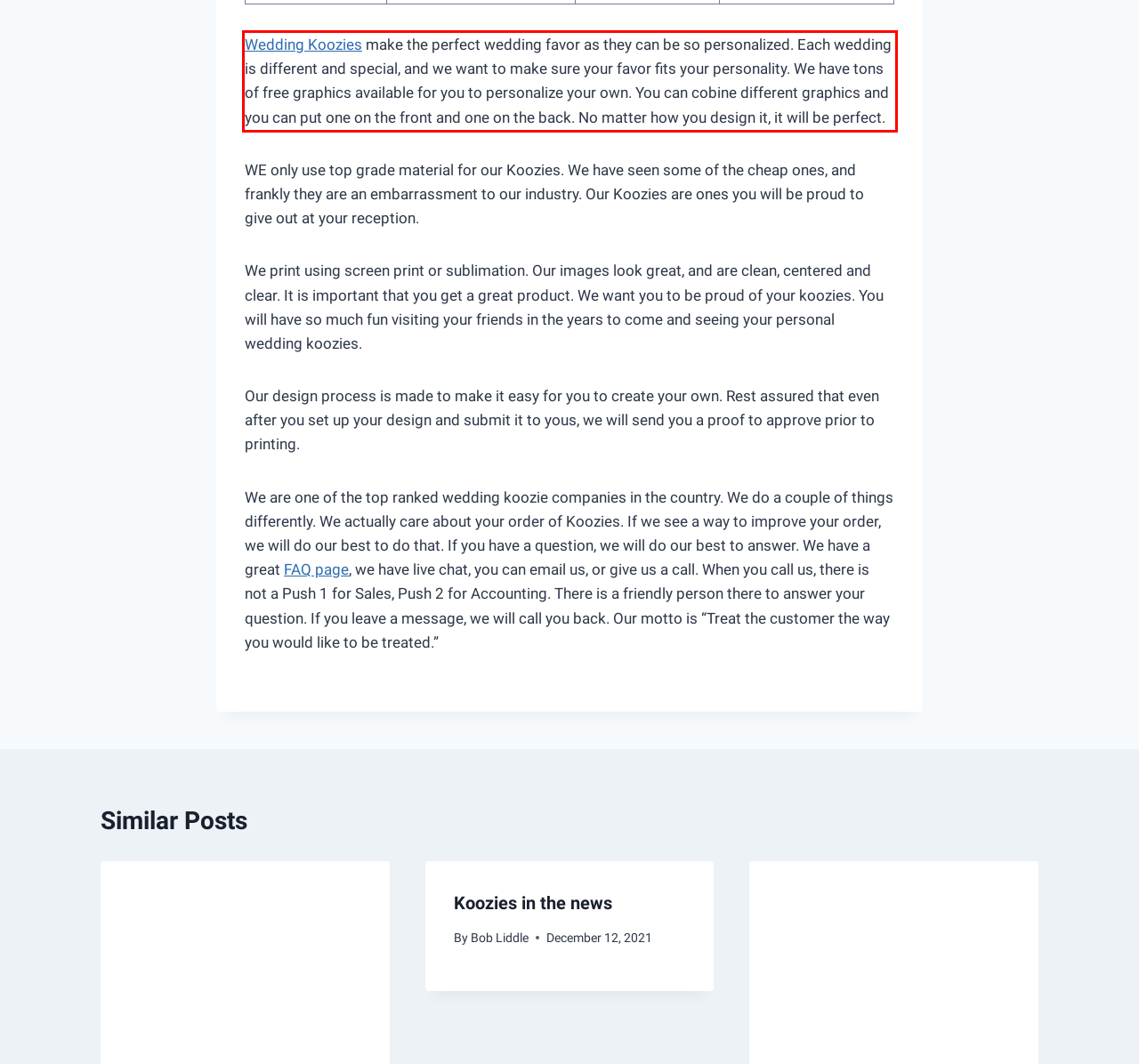Within the screenshot of the webpage, locate the red bounding box and use OCR to identify and provide the text content inside it.

Wedding Koozies make the perfect wedding favor as they can be so personalized. Each wedding is different and special, and we want to make sure your favor fits your personality. We have tons of free graphics available for you to personalize your own. You can cobine different graphics and you can put one on the front and one on the back. No matter how you design it, it will be perfect.